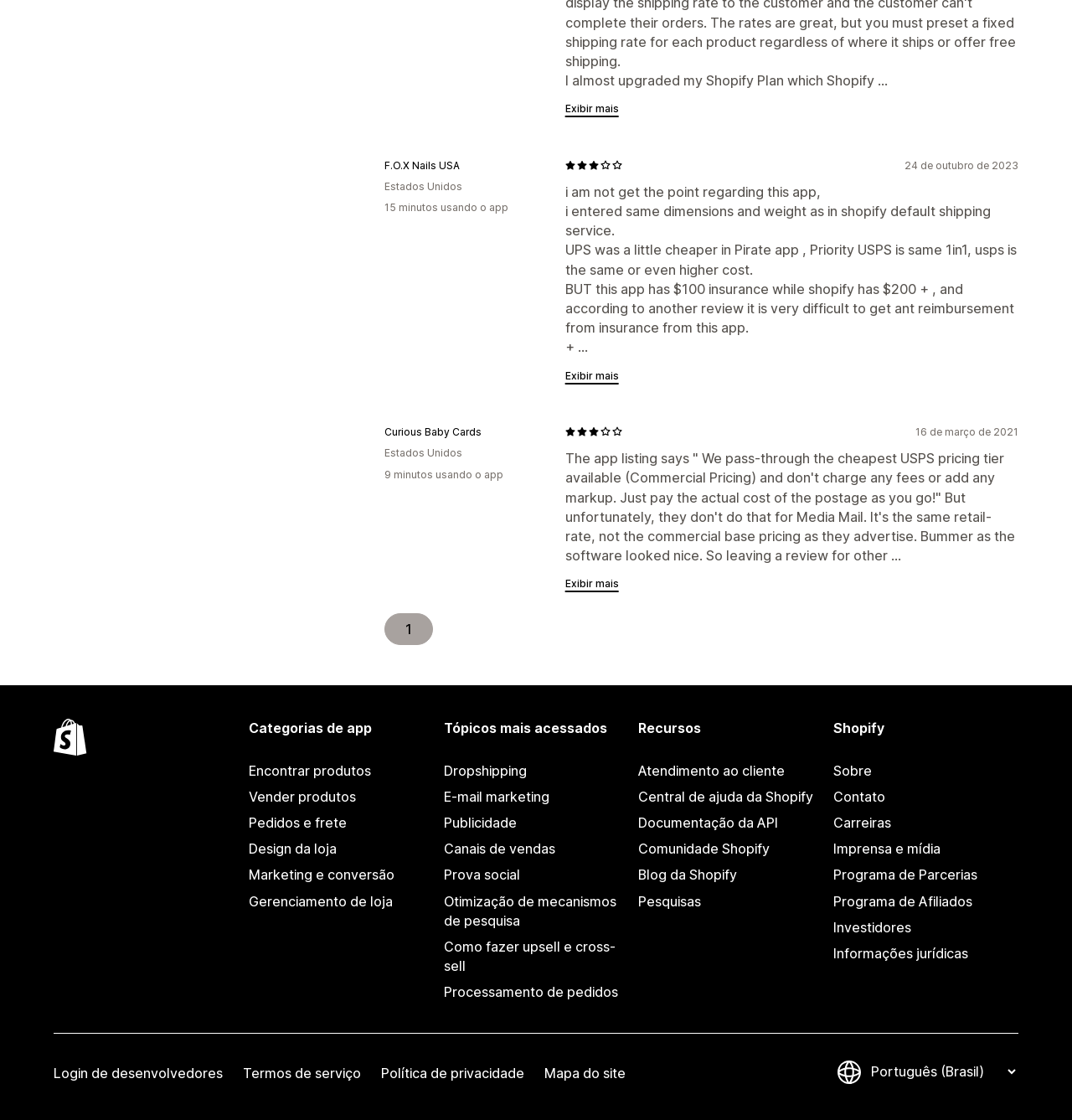Using the element description provided, determine the bounding box coordinates in the format (top-left x, top-left y, bottom-right x, bottom-right y). Ensure that all values are floating point numbers between 0 and 1. Element description: Publicidade

[0.414, 0.723, 0.586, 0.747]